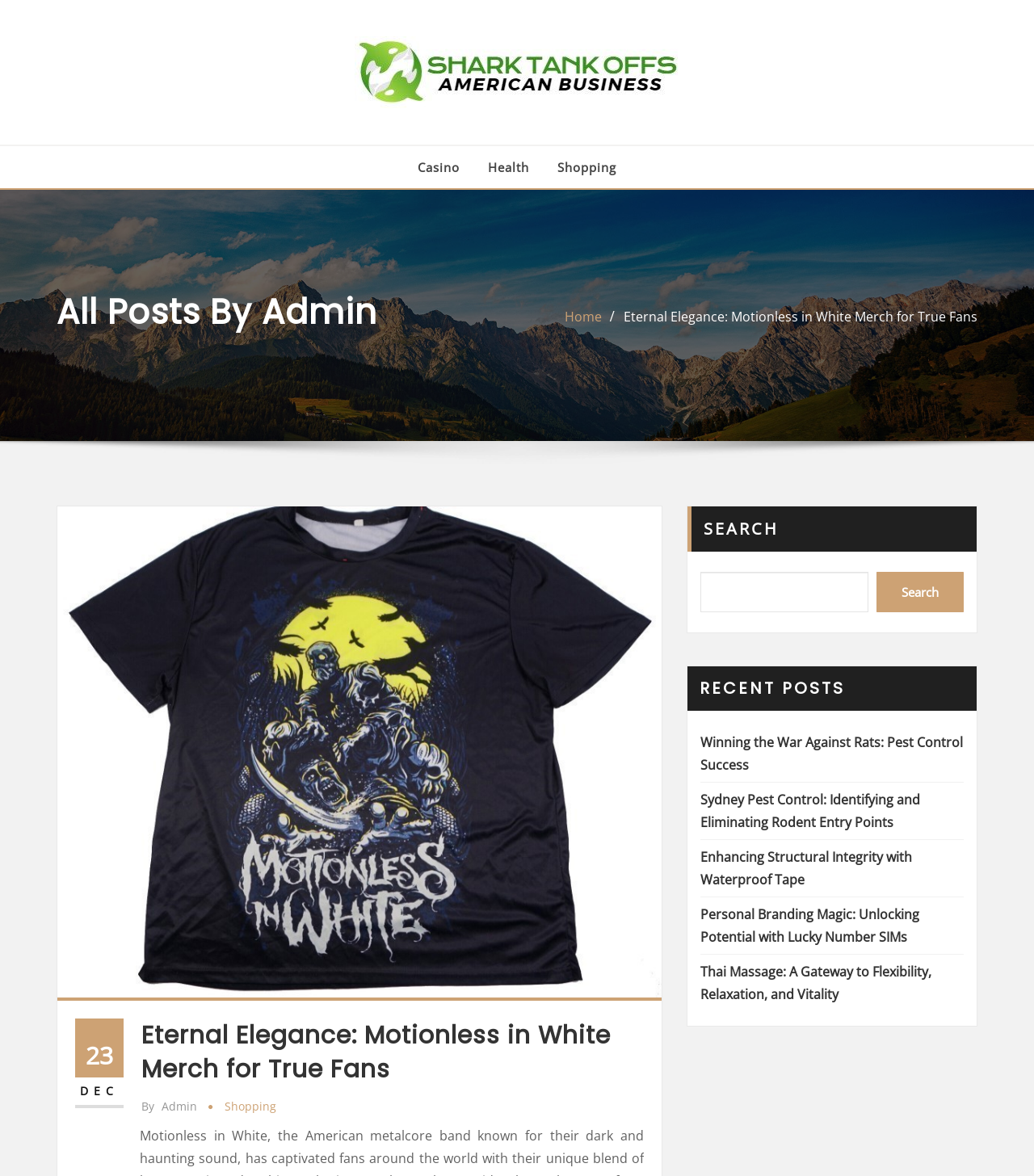Please find the bounding box coordinates of the element that needs to be clicked to perform the following instruction: "Read the 'Winning the War Against Rats: Pest Control Success' article". The bounding box coordinates should be four float numbers between 0 and 1, represented as [left, top, right, bottom].

[0.677, 0.624, 0.931, 0.658]